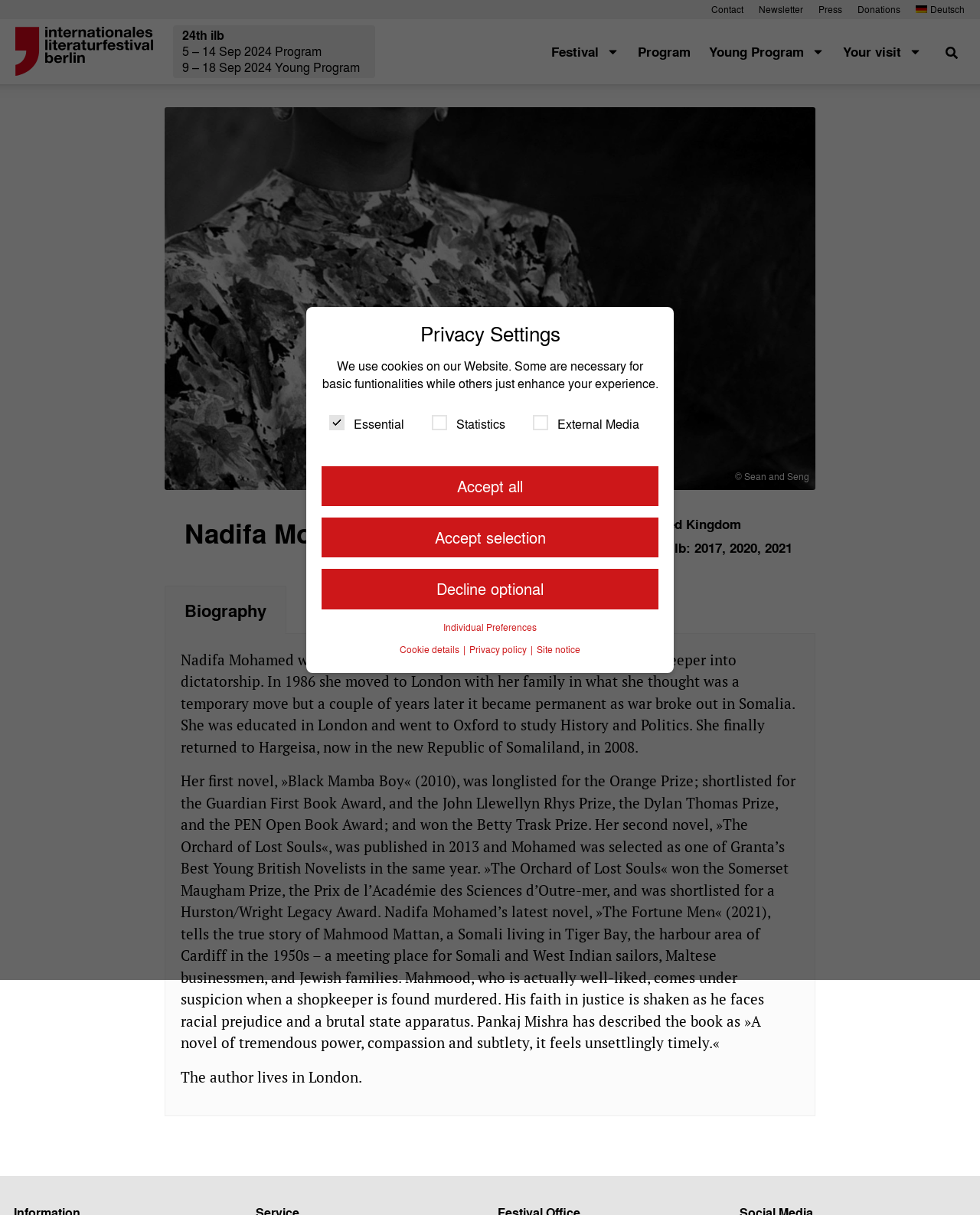Based on the element description, predict the bounding box coordinates (top-left x, top-left y, bottom-right x, bottom-right y) for the UI element in the screenshot: Program

[0.649, 0.032, 0.706, 0.053]